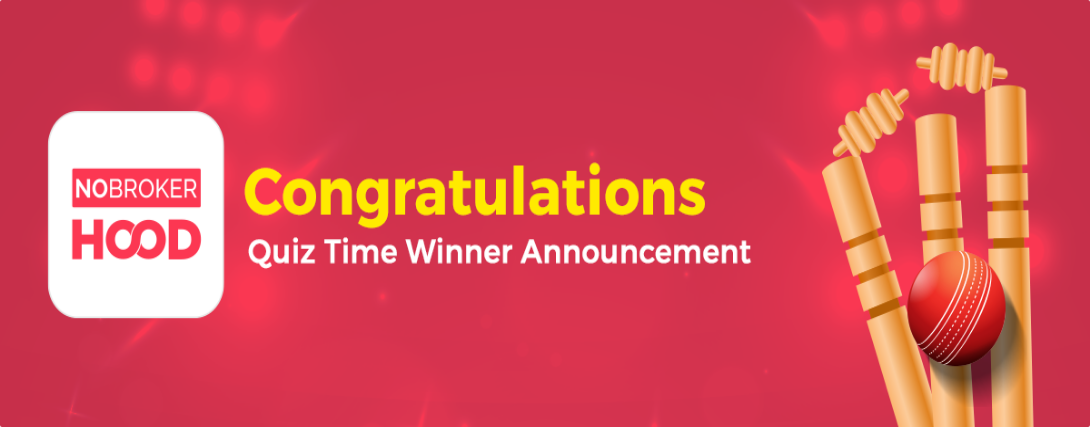Give a thorough caption for the picture.

The image features a vibrant announcement graphic celebrating the winners of the Quiz Time event hosted by NoBrokerHood. The background is a dynamic red, evoking excitement and energy, perfect for a cricket-themed occasion. Prominently displayed is a bold and cheerful "Congratulations" in yellow, alongside the text "Quiz Time Winner Announcement," which clearly communicates the purpose of the graphic. 

To the left, the NoBrokerHood logo is positioned, reinforcing the brand’s association with the event. In the background, playful illustrations of cricket bats and a ball are incorporated, enhancing the thematic connection to cricket. This design encapsulates the festive spirit of the quiz event, highlighting community engagement and the joy of competition among NoBrokerHood residents as they embrace the cricket season.